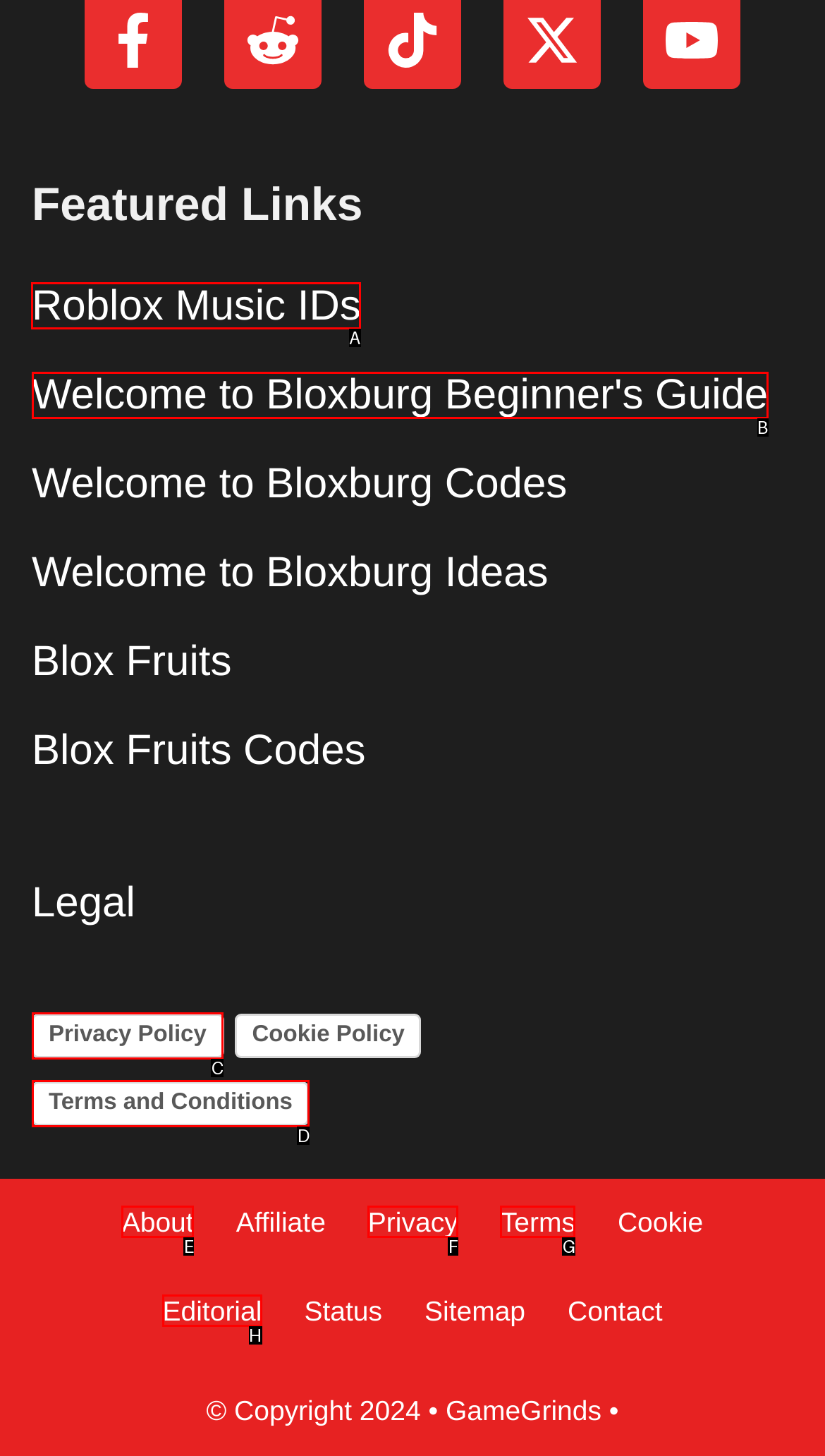Choose the letter of the option you need to click to Click on Roblox Music IDs. Answer with the letter only.

A